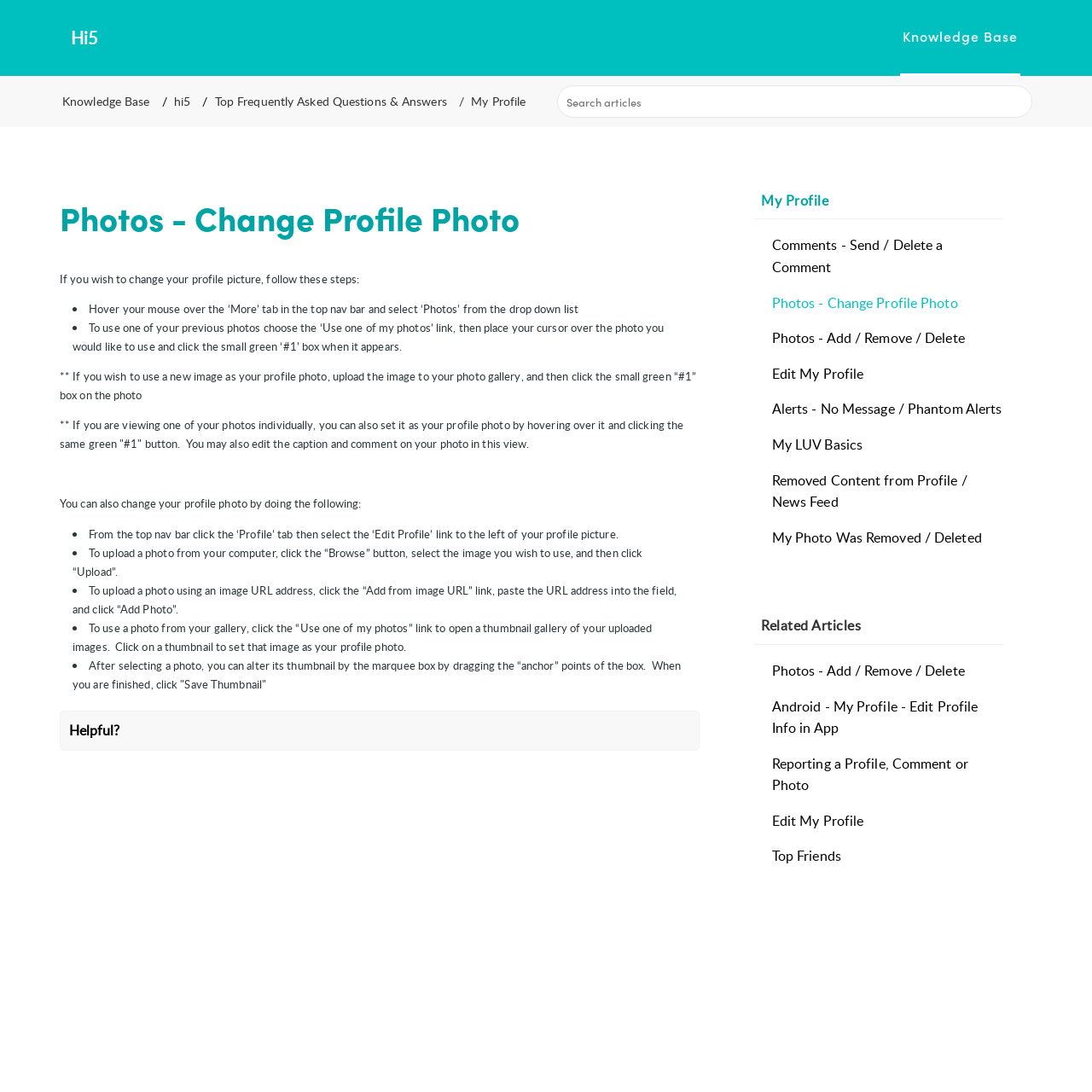Find the bounding box coordinates for the element that must be clicked to complete the instruction: "Click on 'My Profile'". The coordinates should be four float numbers between 0 and 1, indicated as [left, top, right, bottom].

[0.697, 0.159, 0.759, 0.192]